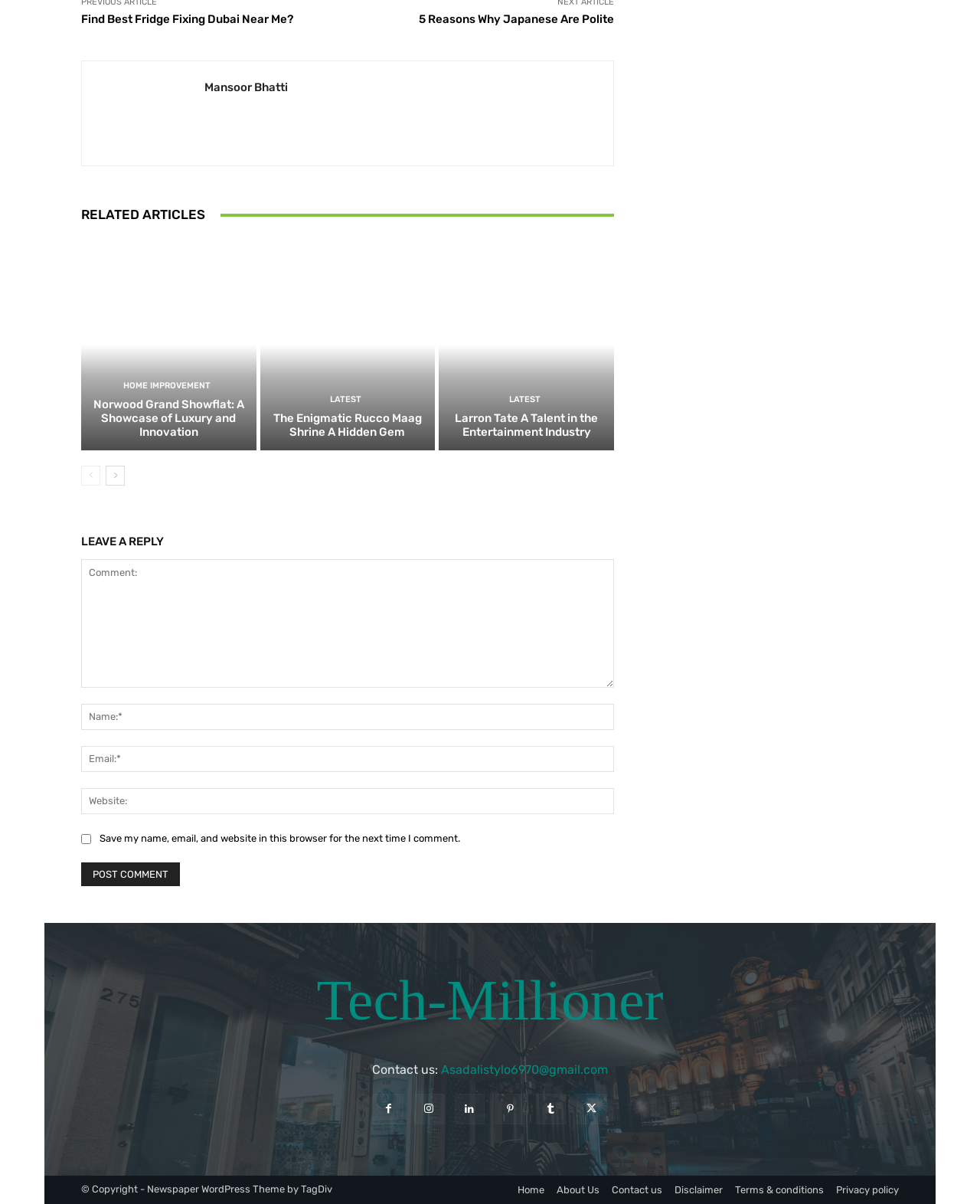What is the title of the first related article?
Refer to the screenshot and answer in one word or phrase.

Norwood Grand Showflat: A Showcase of Luxury and Innovation